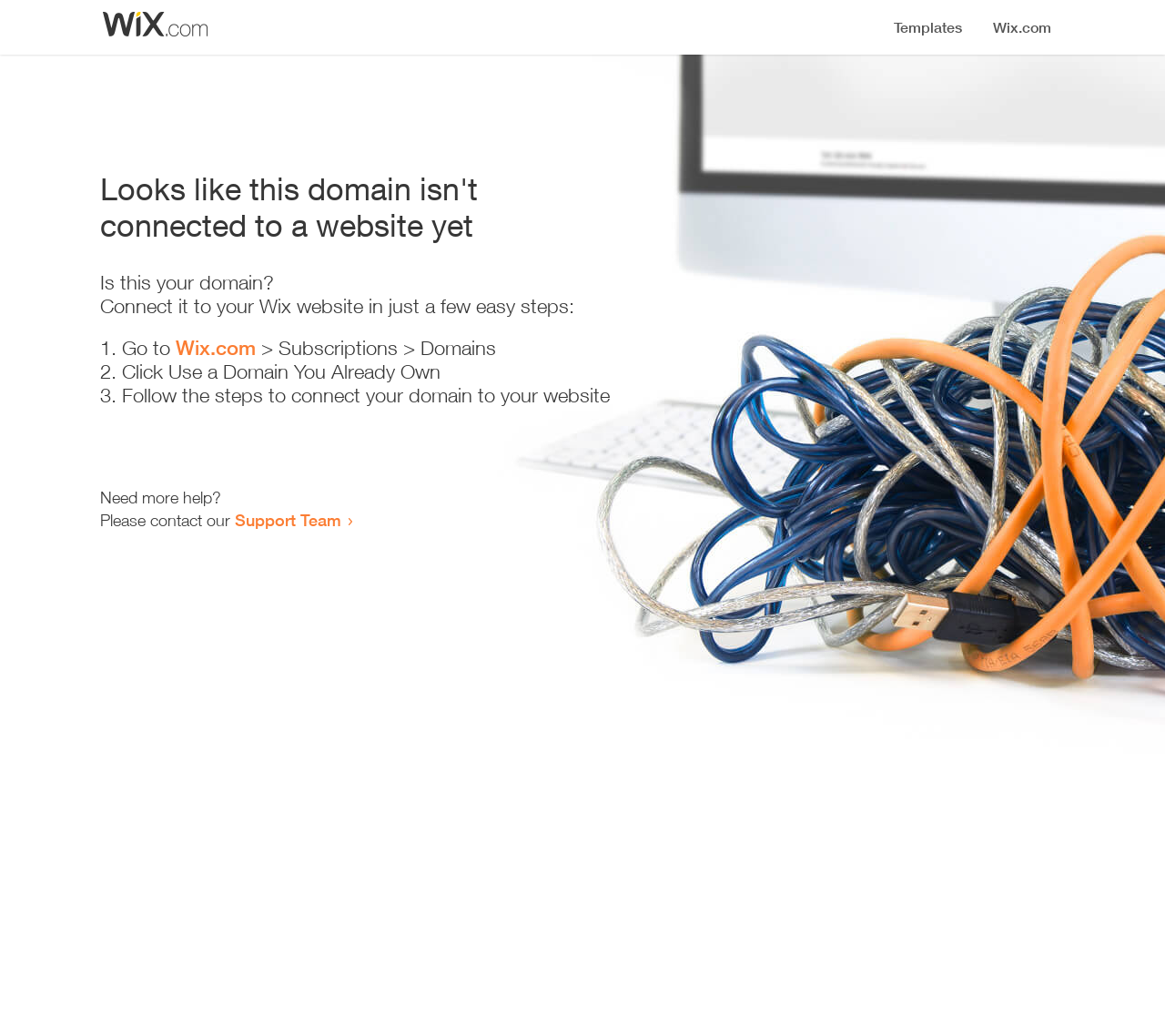Where can I get more help?
Please answer the question with as much detail and depth as you can.

The webpage provides a link to the 'Support Team' where I can get more help, as stated in the text 'Need more help? Please contact our Support Team'.